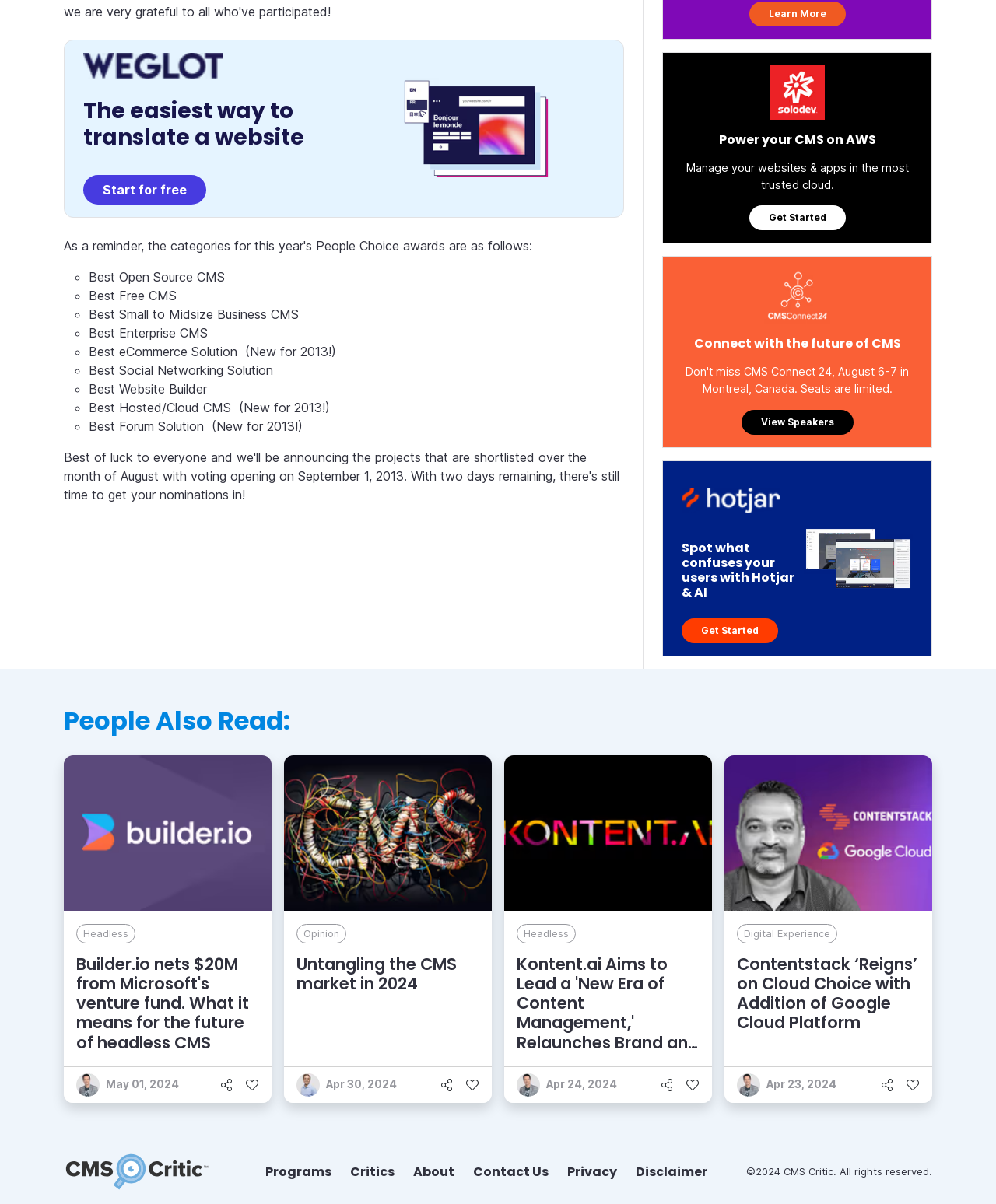How many awards are listed on the webpage?
Use the image to answer the question with a single word or phrase.

8